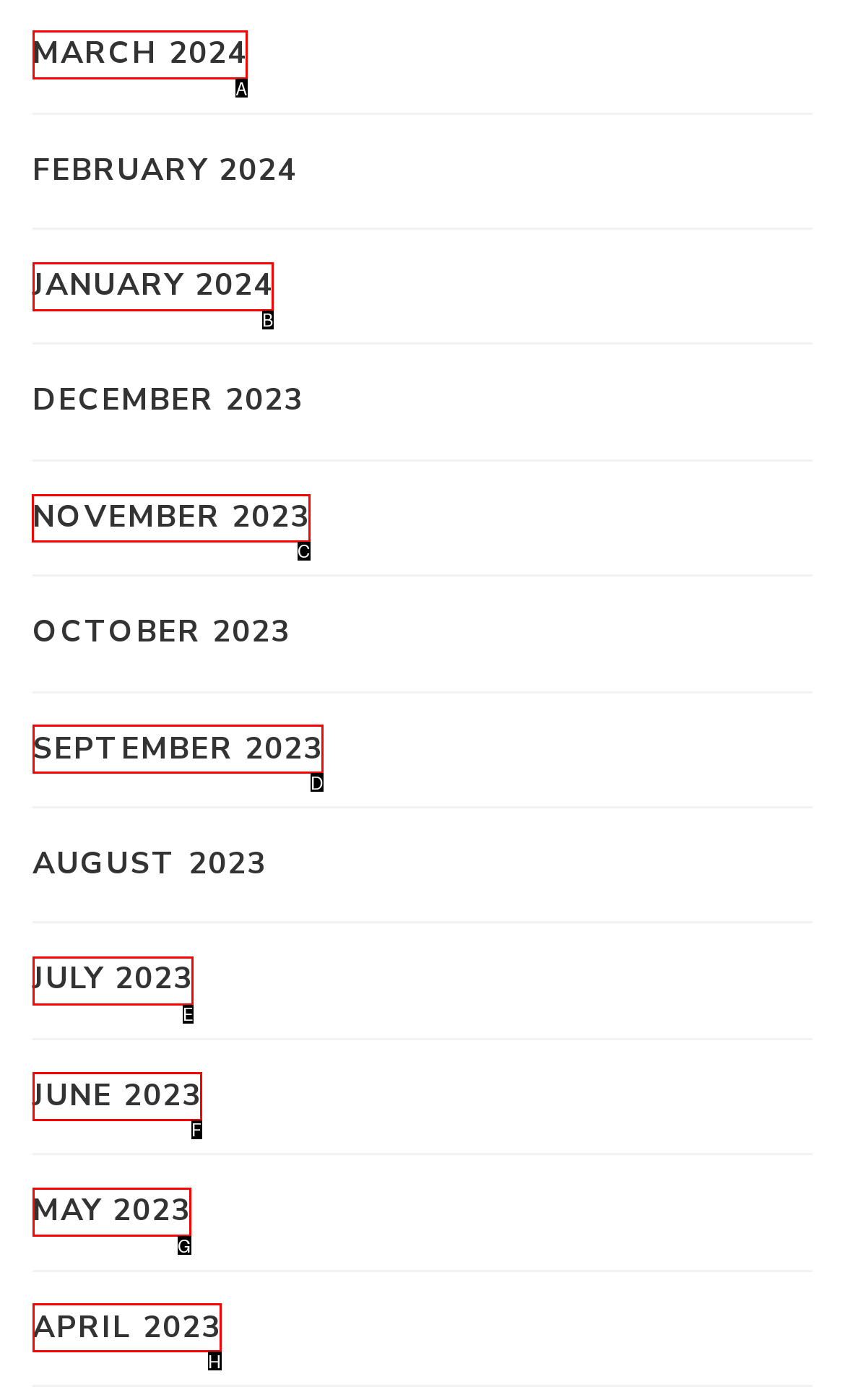Indicate the HTML element that should be clicked to perform the task: Access November 2023 Reply with the letter corresponding to the chosen option.

C